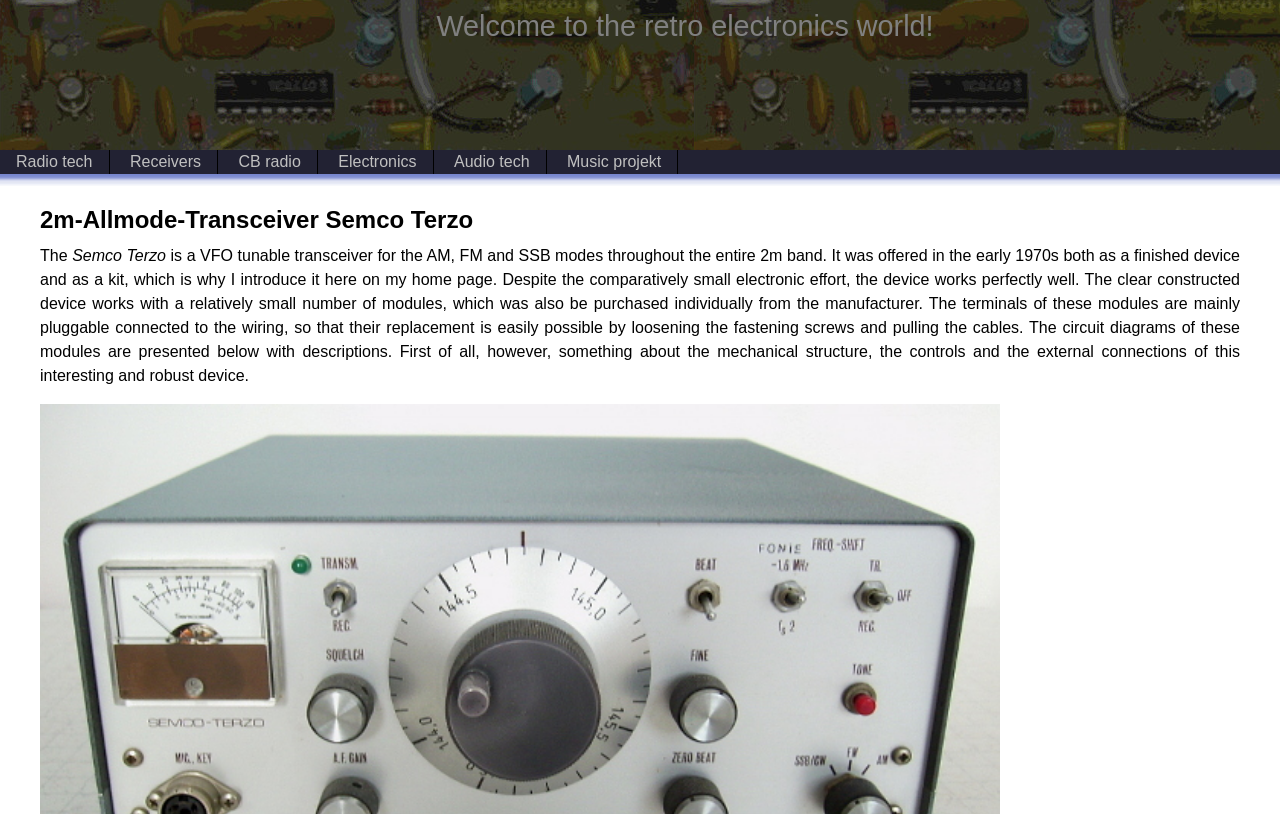How many modes does the Semco Terzo transceiver support?
Using the screenshot, give a one-word or short phrase answer.

Three